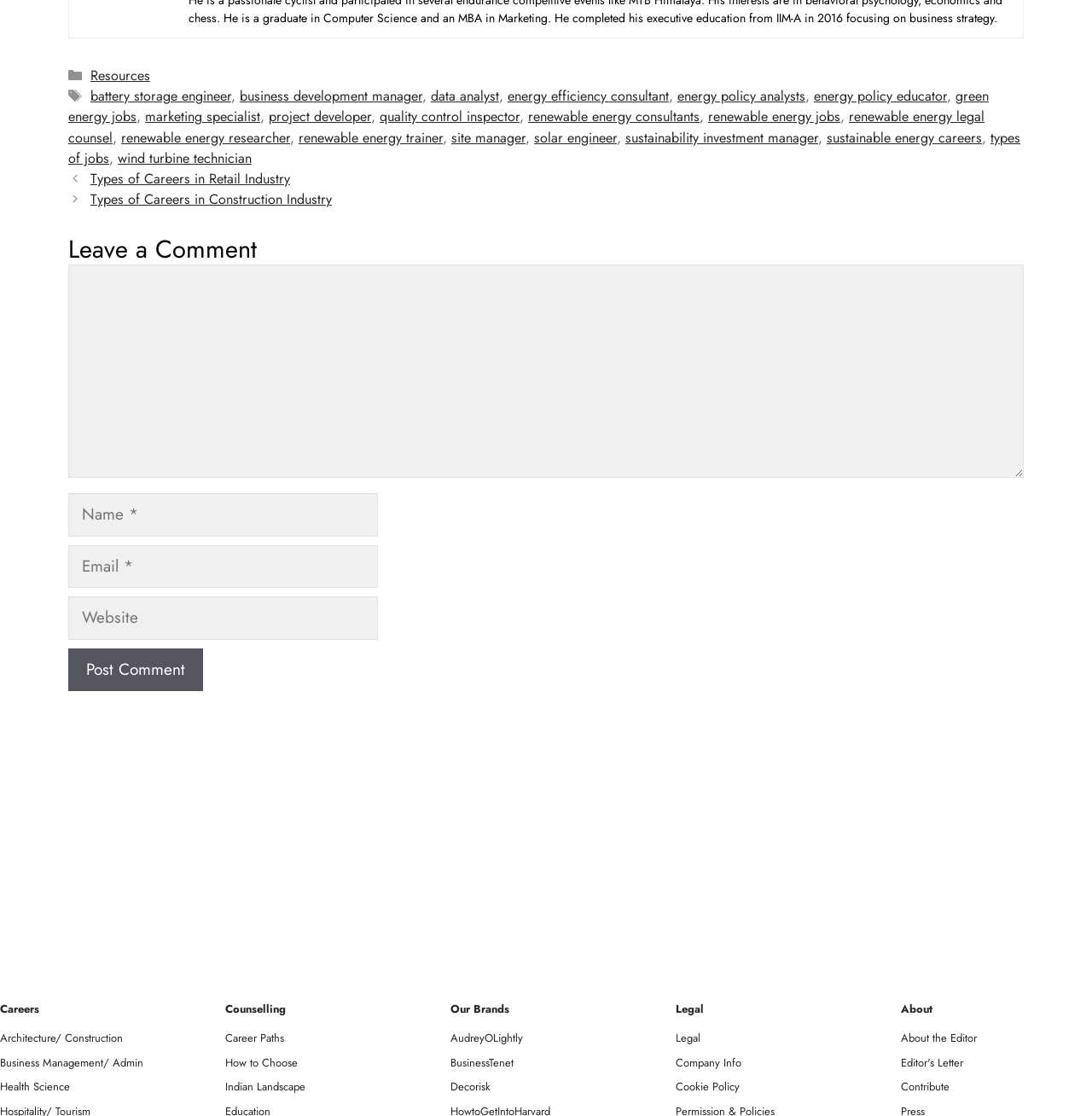Identify the bounding box coordinates of the region that needs to be clicked to carry out this instruction: "Leave a comment". Provide these coordinates as four float numbers ranging from 0 to 1, i.e., [left, top, right, bottom].

[0.062, 0.237, 0.938, 0.428]